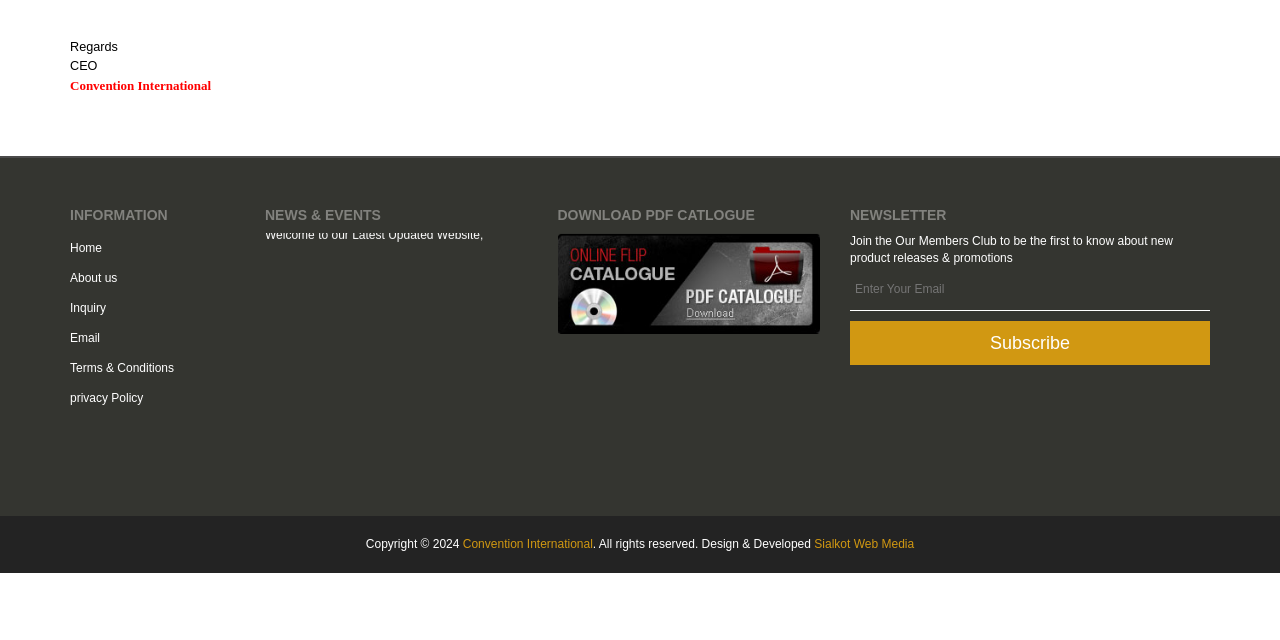Please determine the bounding box of the UI element that matches this description: name="signup" placeholder="Enter Your Email". The coordinates should be given as (top-left x, top-left y, bottom-right x, bottom-right y), with all values between 0 and 1.

[0.664, 0.418, 0.945, 0.487]